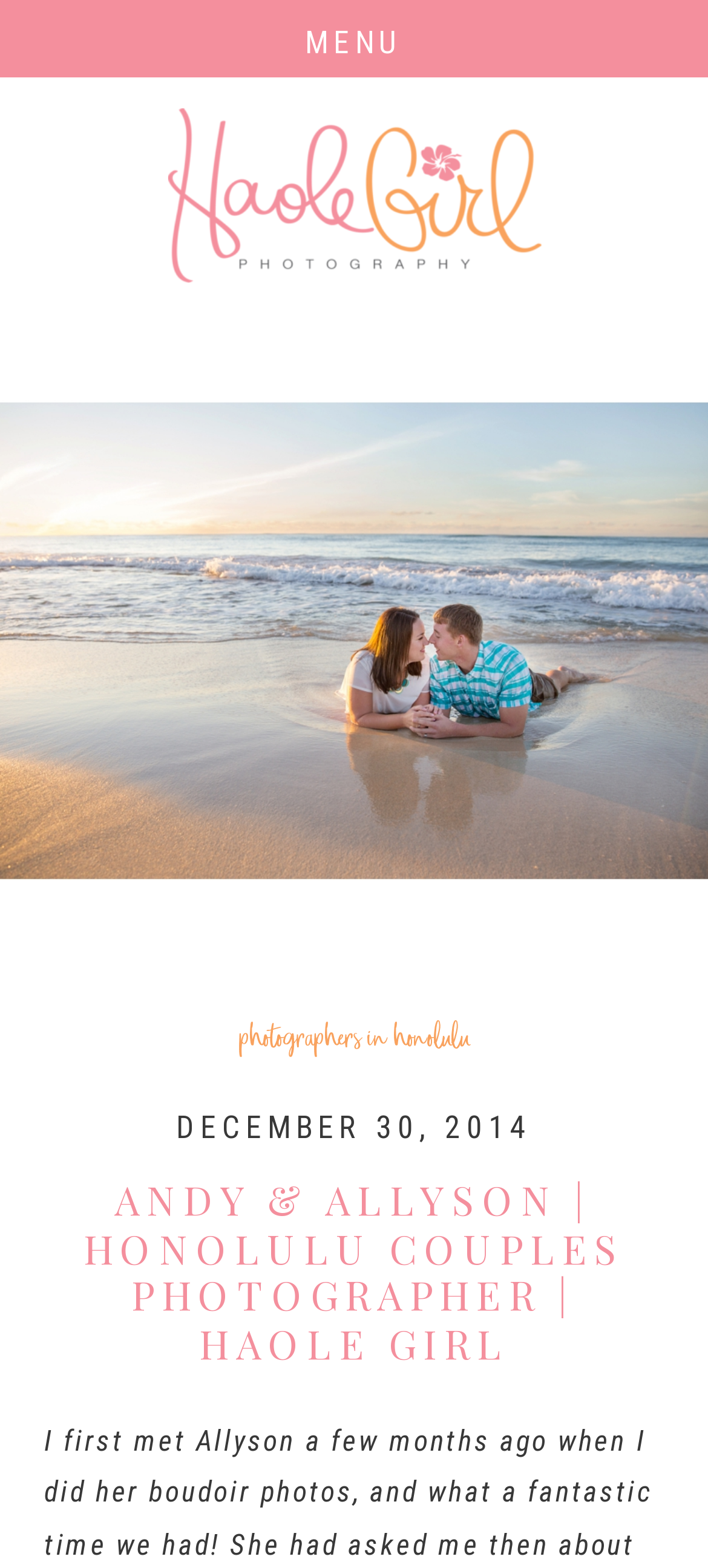Extract the main title from the webpage.

ANDY & ALLYSON | HONOLULU COUPLES PHOTOGRAPHER | HAOLE GIRL